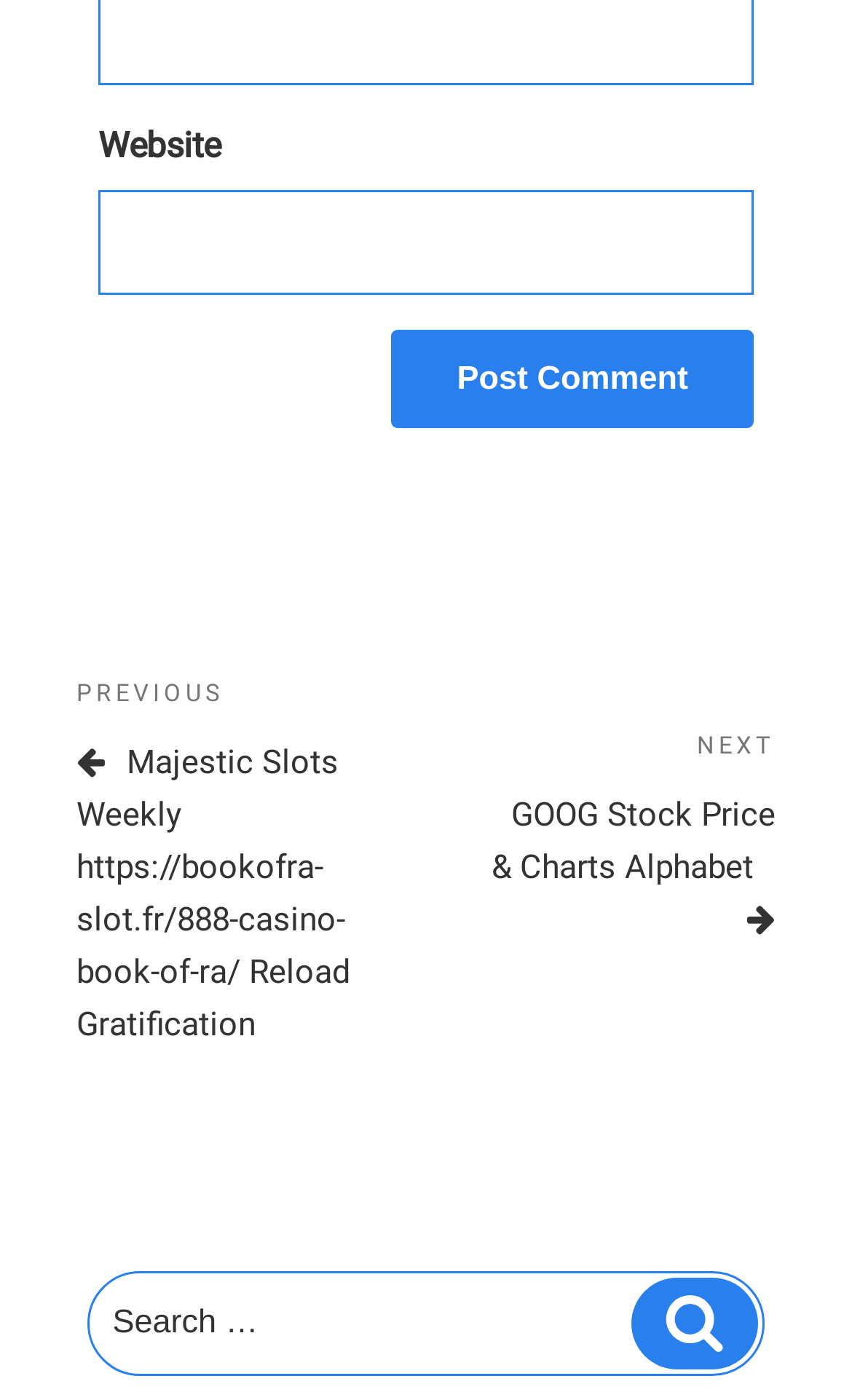Using the webpage screenshot, locate the HTML element that fits the following description and provide its bounding box: "Search".

[0.741, 0.913, 0.89, 0.978]